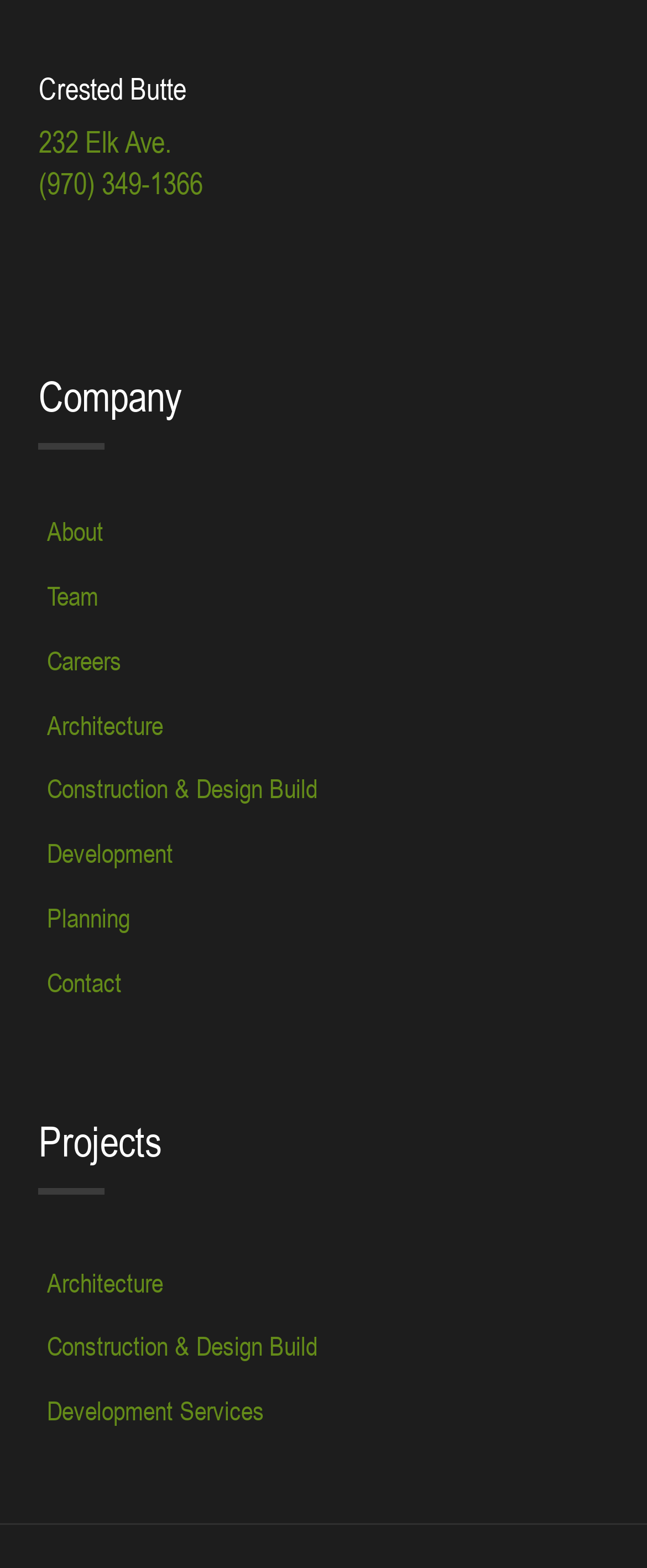Using the element description provided, determine the bounding box coordinates in the format (top-left x, top-left y, bottom-right x, bottom-right y). Ensure that all values are floating point numbers between 0 and 1. Element description: Construction & Design Build

[0.06, 0.483, 0.504, 0.524]